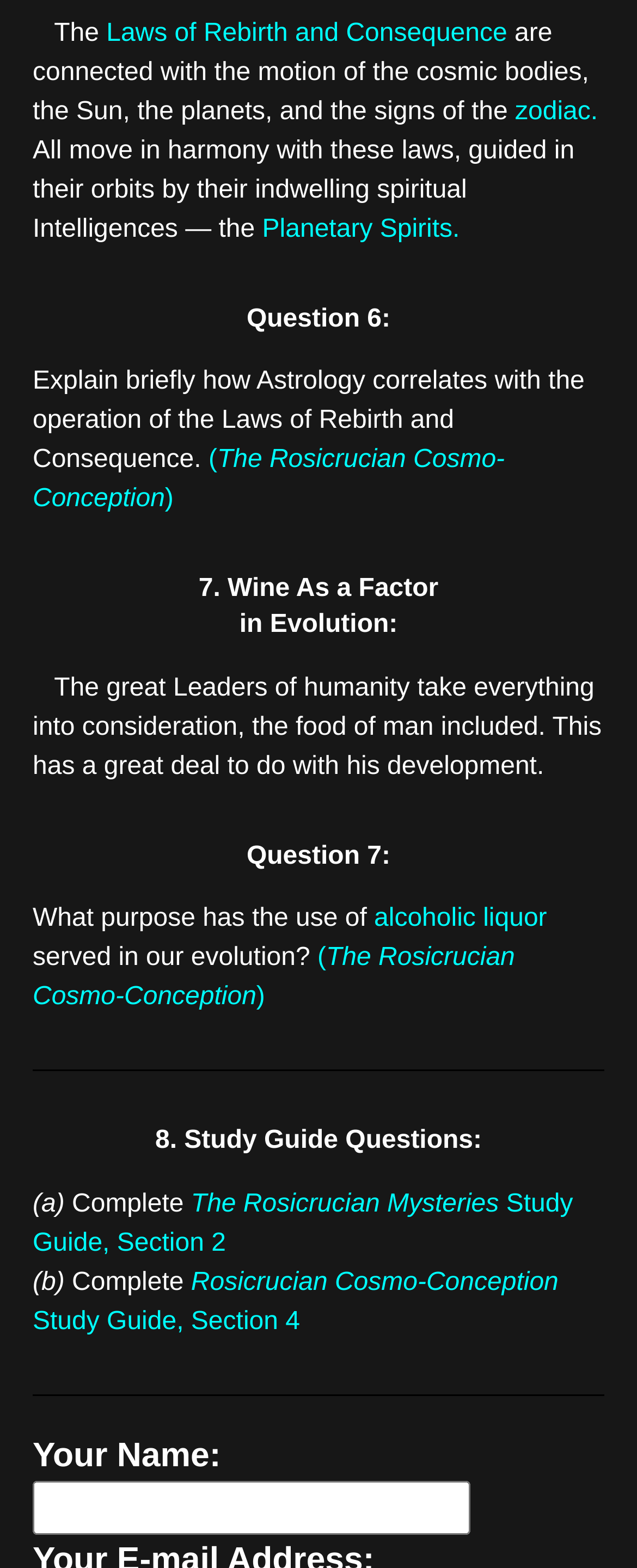Identify the coordinates of the bounding box for the element that must be clicked to accomplish the instruction: "Click on Planetary Spirits".

[0.412, 0.137, 0.722, 0.155]